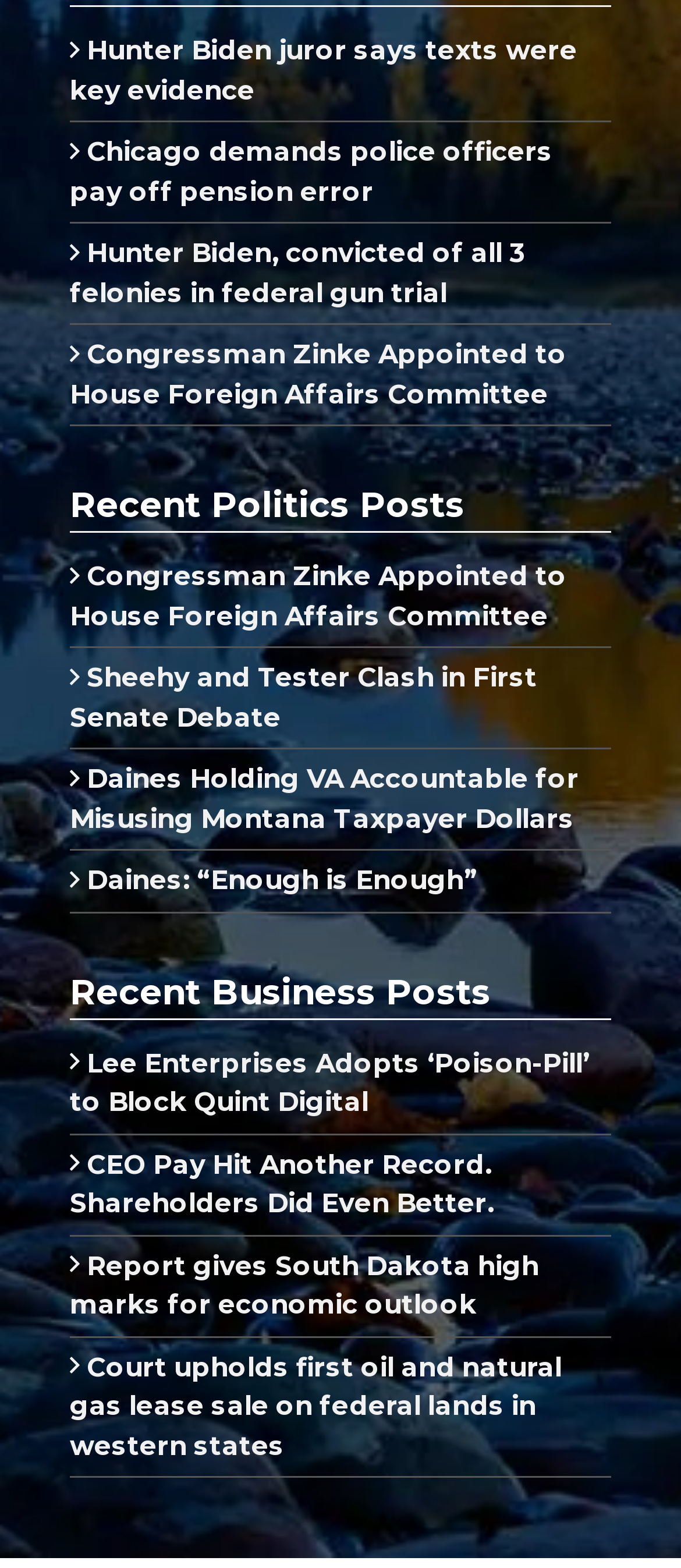Identify the bounding box coordinates of the part that should be clicked to carry out this instruction: "Read about Hunter Biden's federal gun trial".

[0.103, 0.15, 0.773, 0.197]